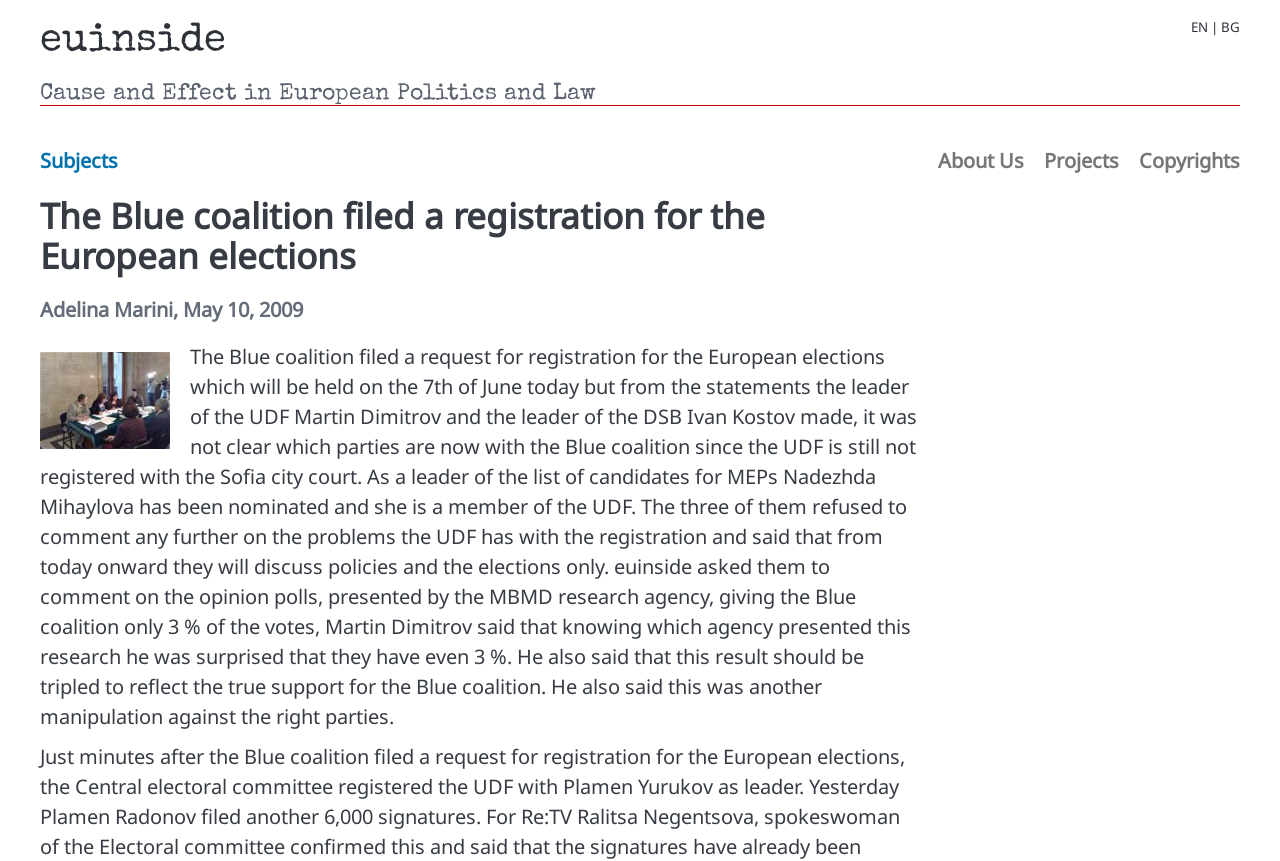Generate a thorough caption that explains the contents of the webpage.

The webpage appears to be a news article or blog post. At the top, there is a heading that reads "euinside EN | BG", with links to "euinside", "EN", and "BG" positioned horizontally next to each other, taking up almost the entire width of the page. Below this, there is another heading that reads "Cause and Effect in European Politics and Law".

Underneath the second heading, there are four links positioned horizontally, labeled "Subjects", "About Us", "Projects", and "Copyrights", taking up about three-quarters of the page width.

Further down, there are two more headings, one reading "The Blue coalition filed a registration for the European elections" and the other reading "Adelina Marini, May 10, 2009". Below these headings, there is a large block of static text that takes up most of the page width and about half of the page height. The text appears to be the main content of the article, discussing the Blue coalition's registration for the European elections and quotes from leaders of the UDF and DSB parties.

There are no images on the page. The overall layout is dense, with most of the page space occupied by text.